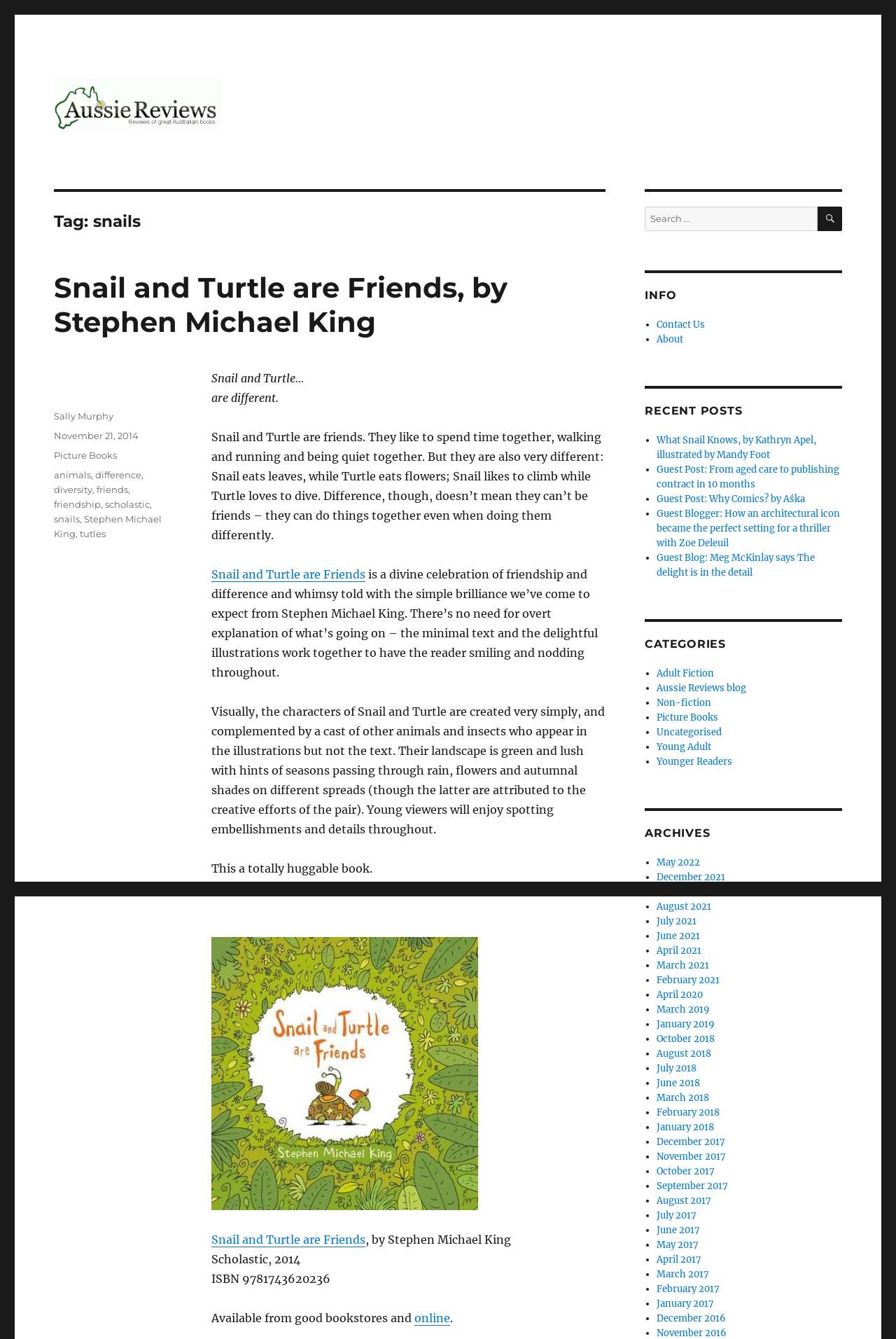Please reply to the following question using a single word or phrase: 
What is the publisher of the book?

Scholastic